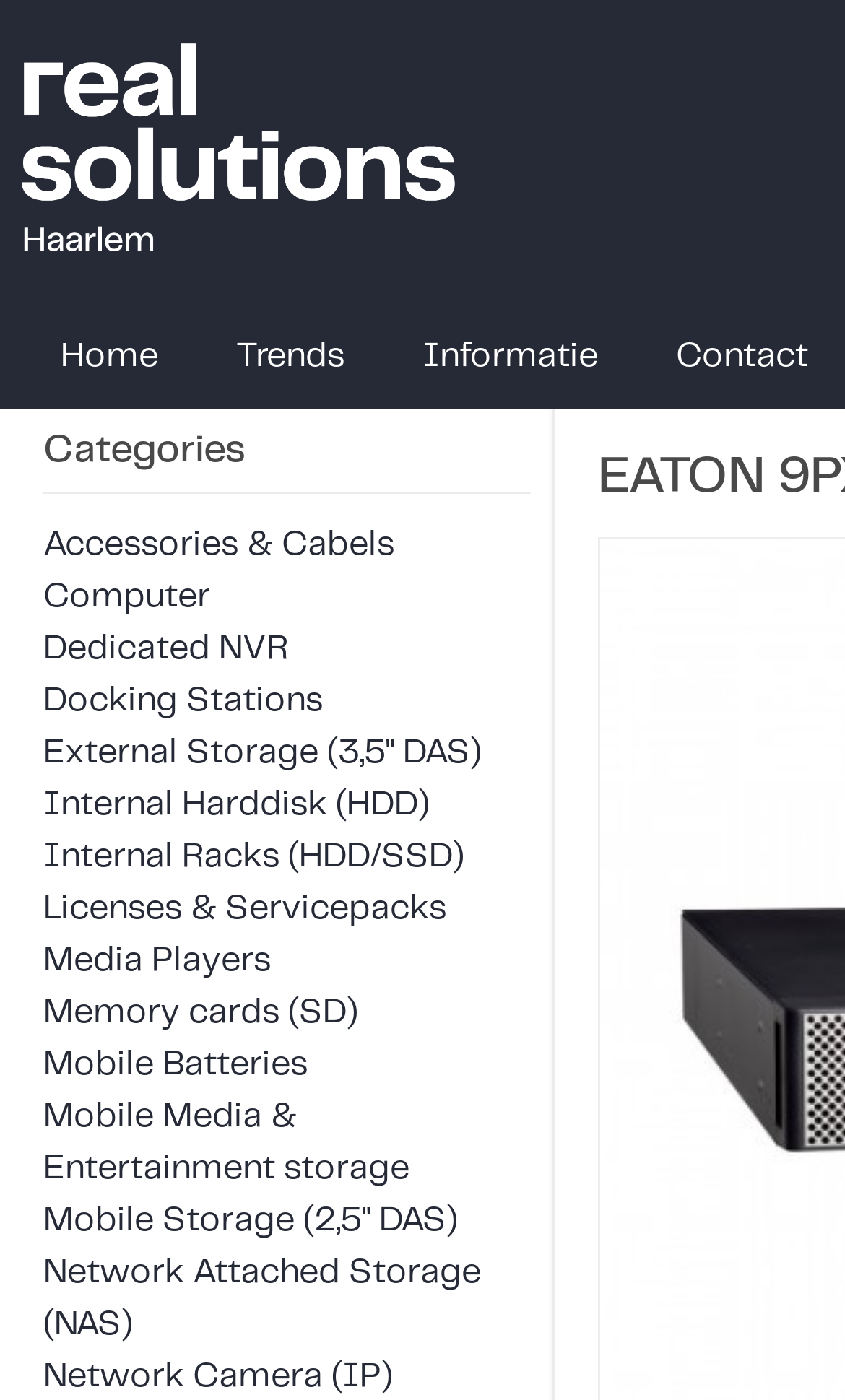Determine the bounding box coordinates of the clickable region to execute the instruction: "Select Accessories & Cabels". The coordinates should be four float numbers between 0 and 1, denoted as [left, top, right, bottom].

[0.051, 0.377, 0.467, 0.4]